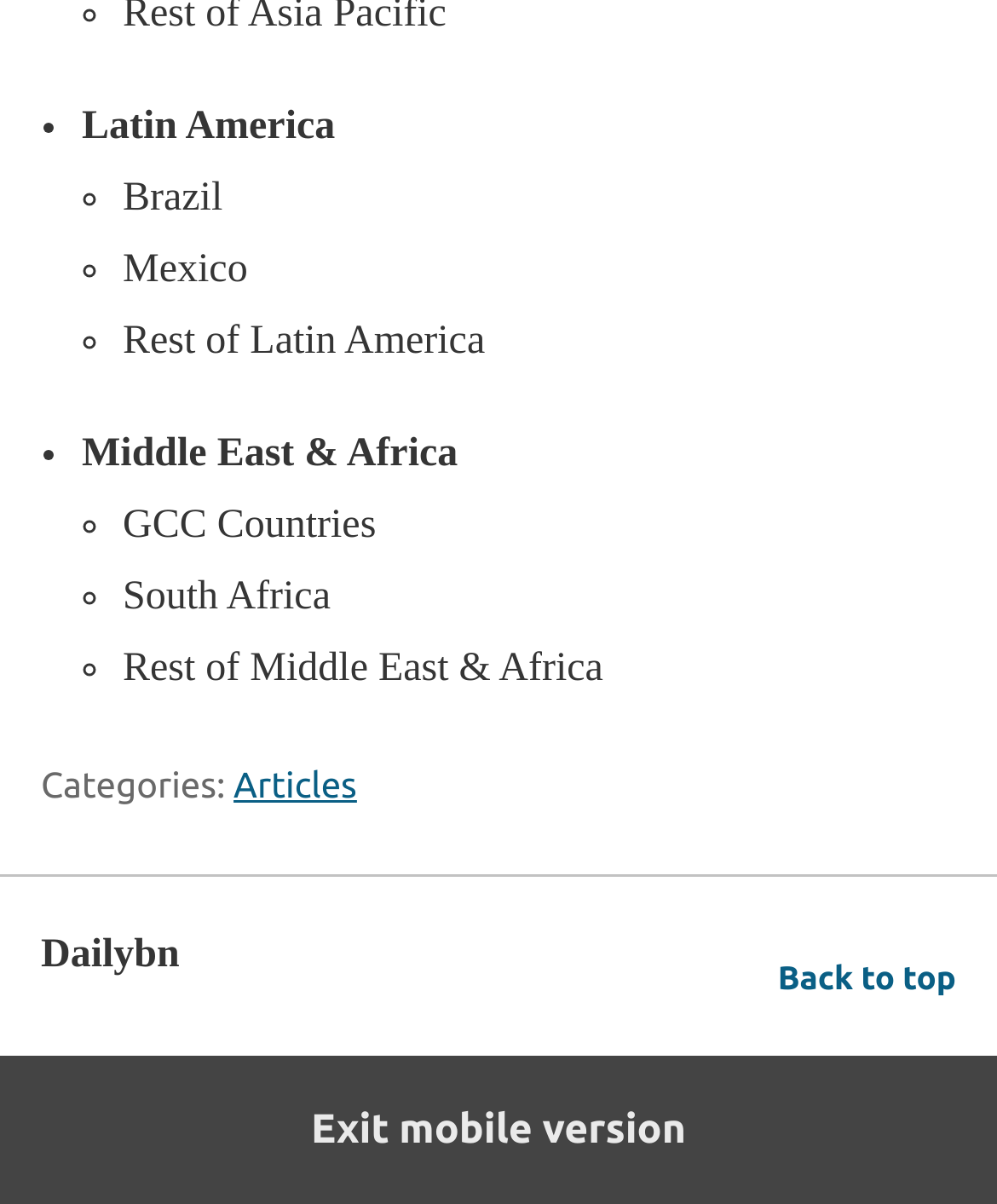What is the name of the website?
Answer with a single word or phrase by referring to the visual content.

Dailybn